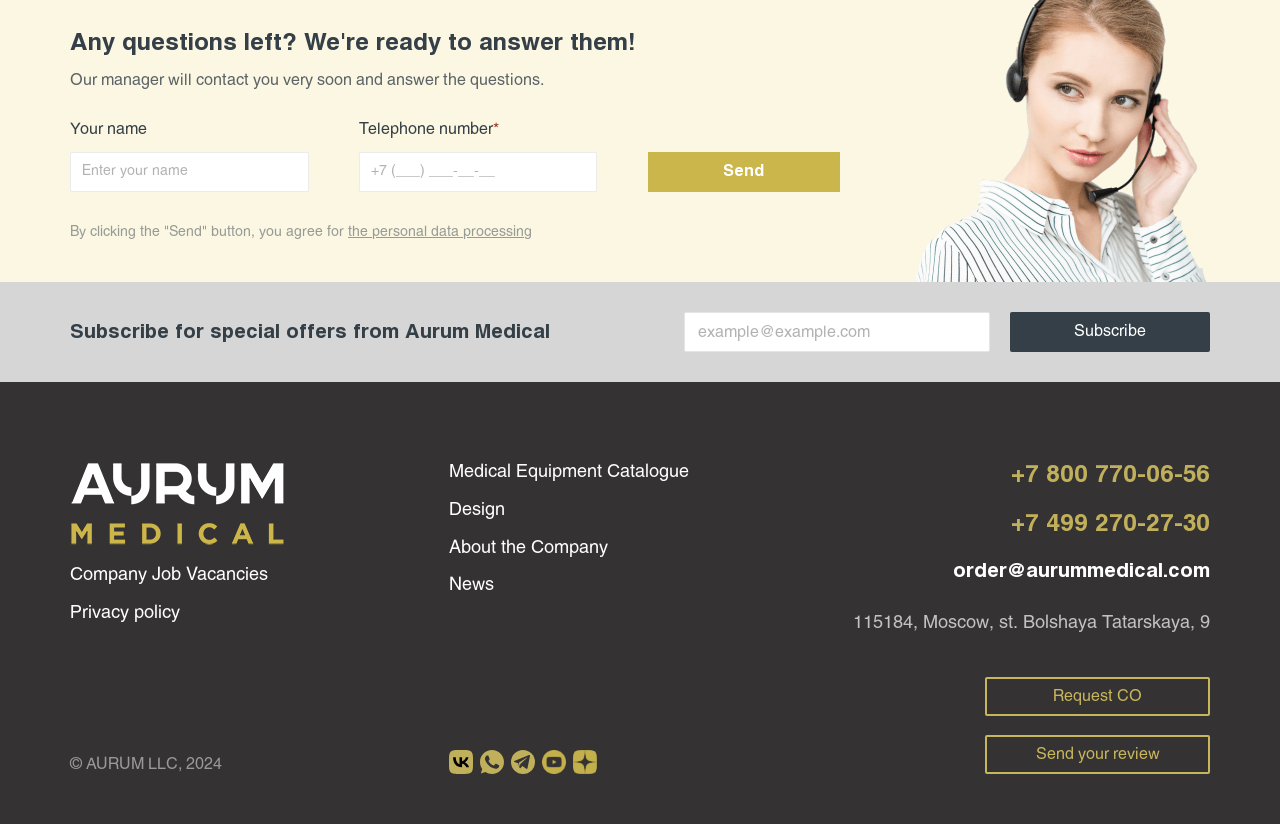Locate the UI element described by Send your review and provide its bounding box coordinates. Use the format (top-left x, top-left y, bottom-right x, bottom-right y) with all values as floating point numbers between 0 and 1.

[0.77, 0.892, 0.945, 0.939]